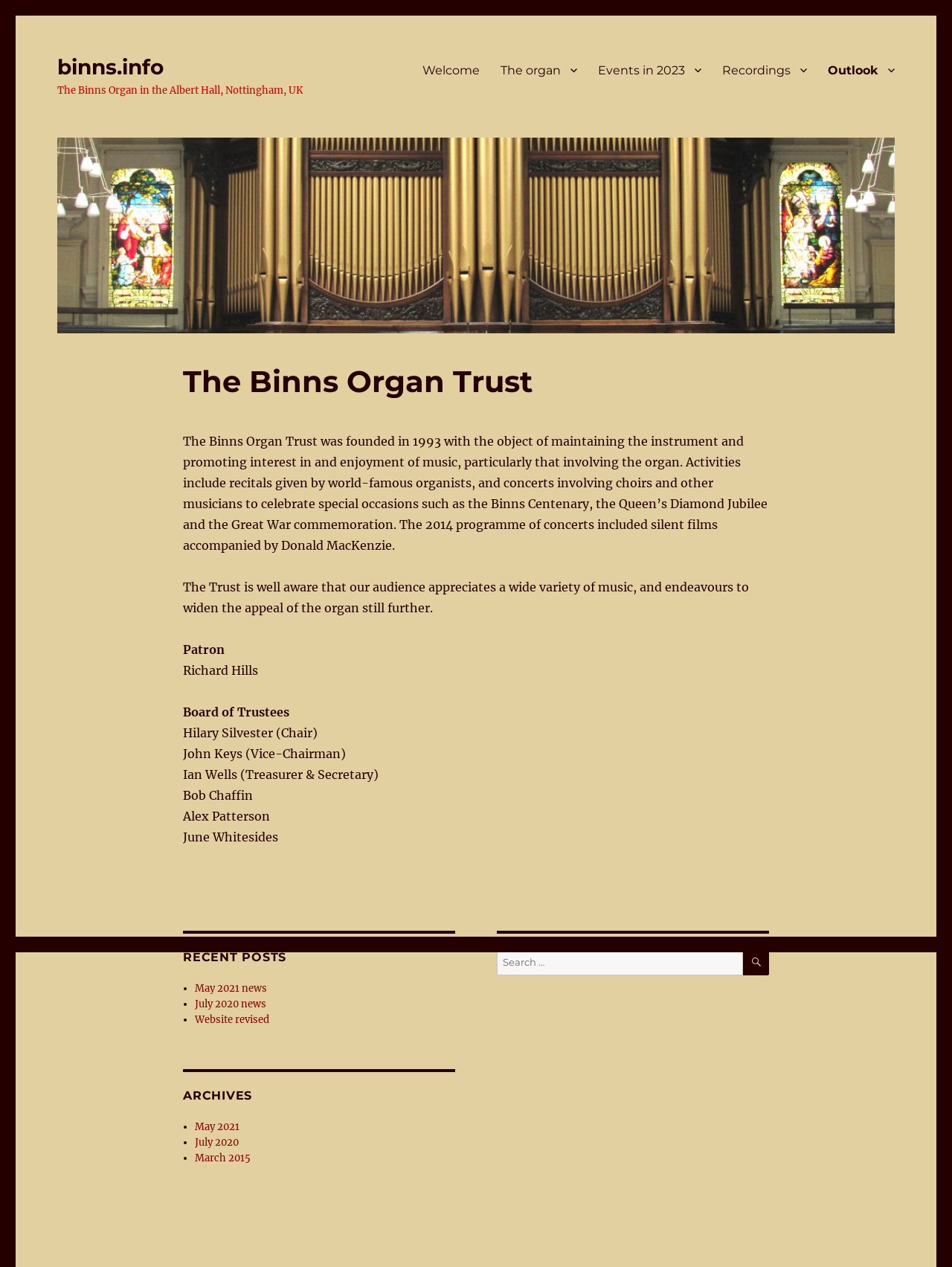What is the purpose of the trust?
Your answer should be a single word or phrase derived from the screenshot.

Maintaining the instrument and promoting interest in music